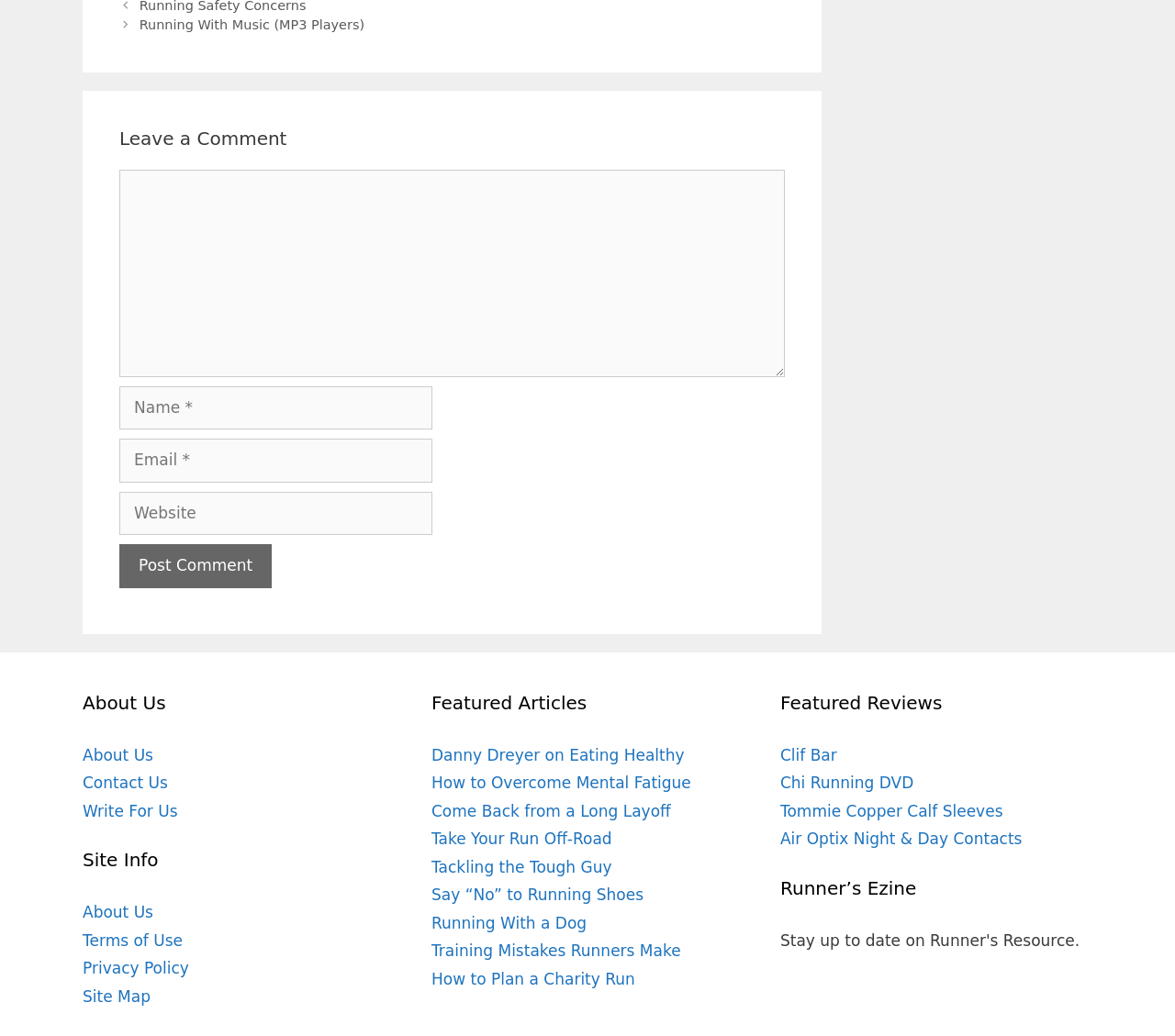Show the bounding box coordinates of the element that should be clicked to complete the task: "View previous post".

None